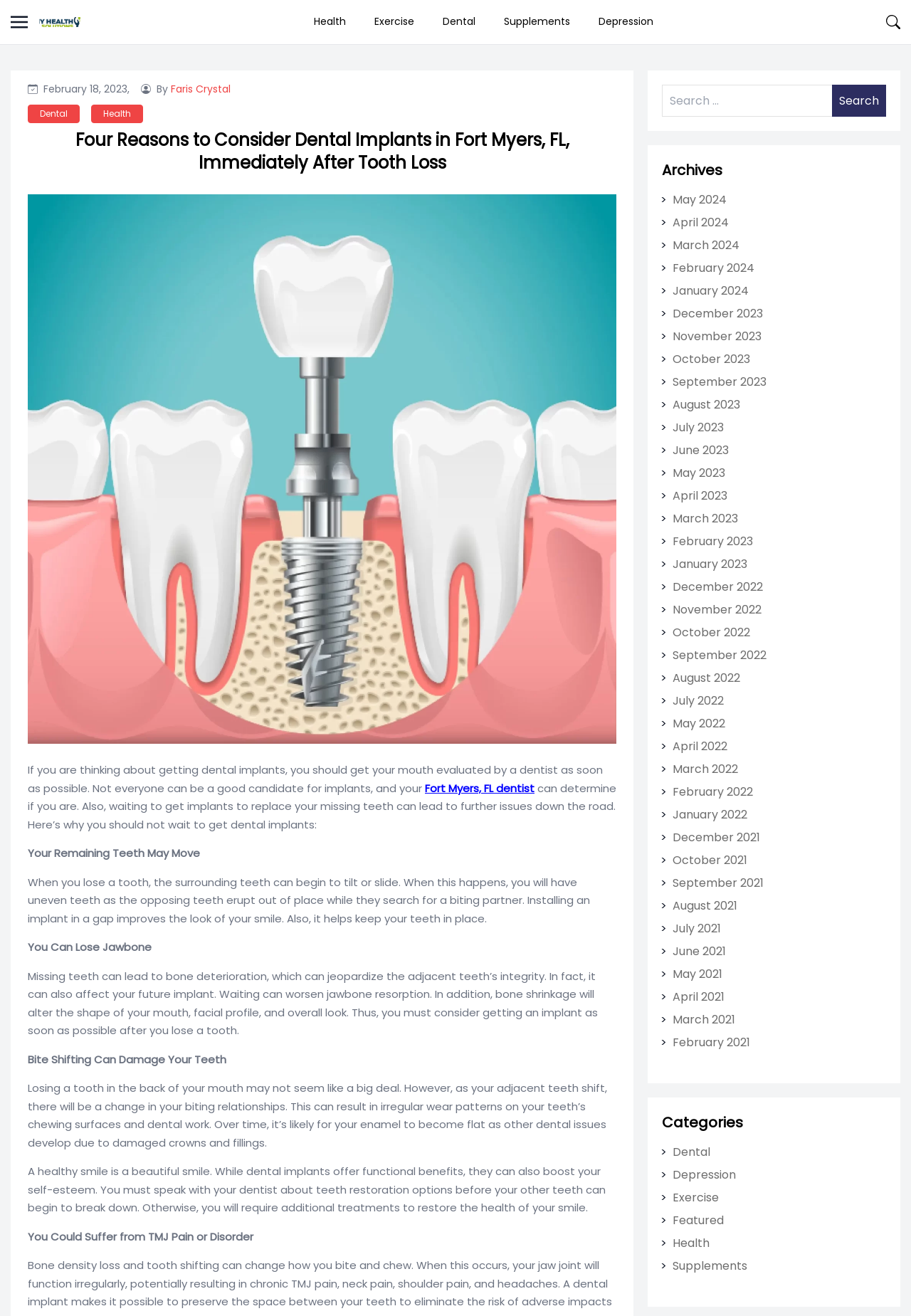What happens when you lose a tooth?
By examining the image, provide a one-word or phrase answer.

Teeth may move